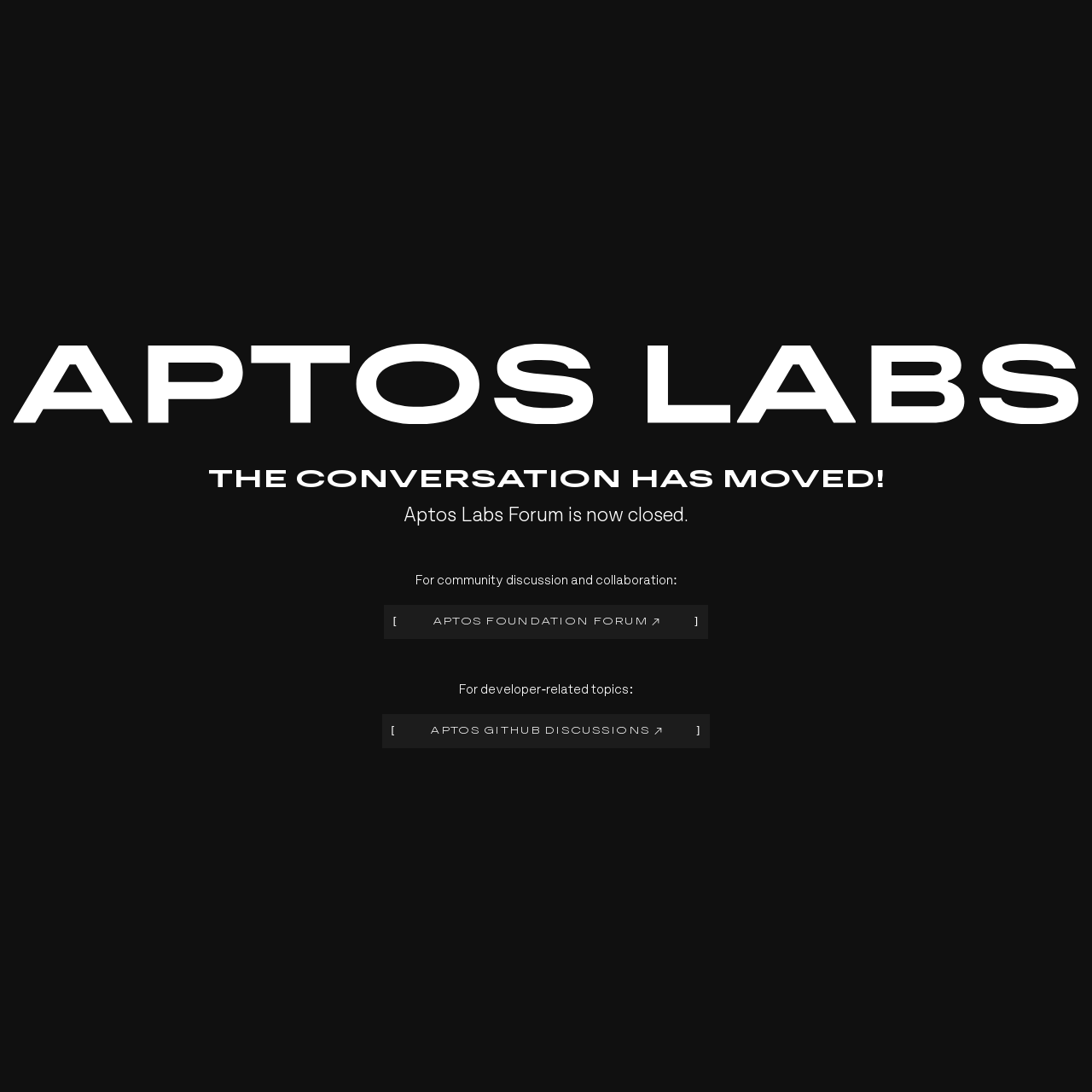How many links are provided on the webpage?
Refer to the screenshot and respond with a concise word or phrase.

2